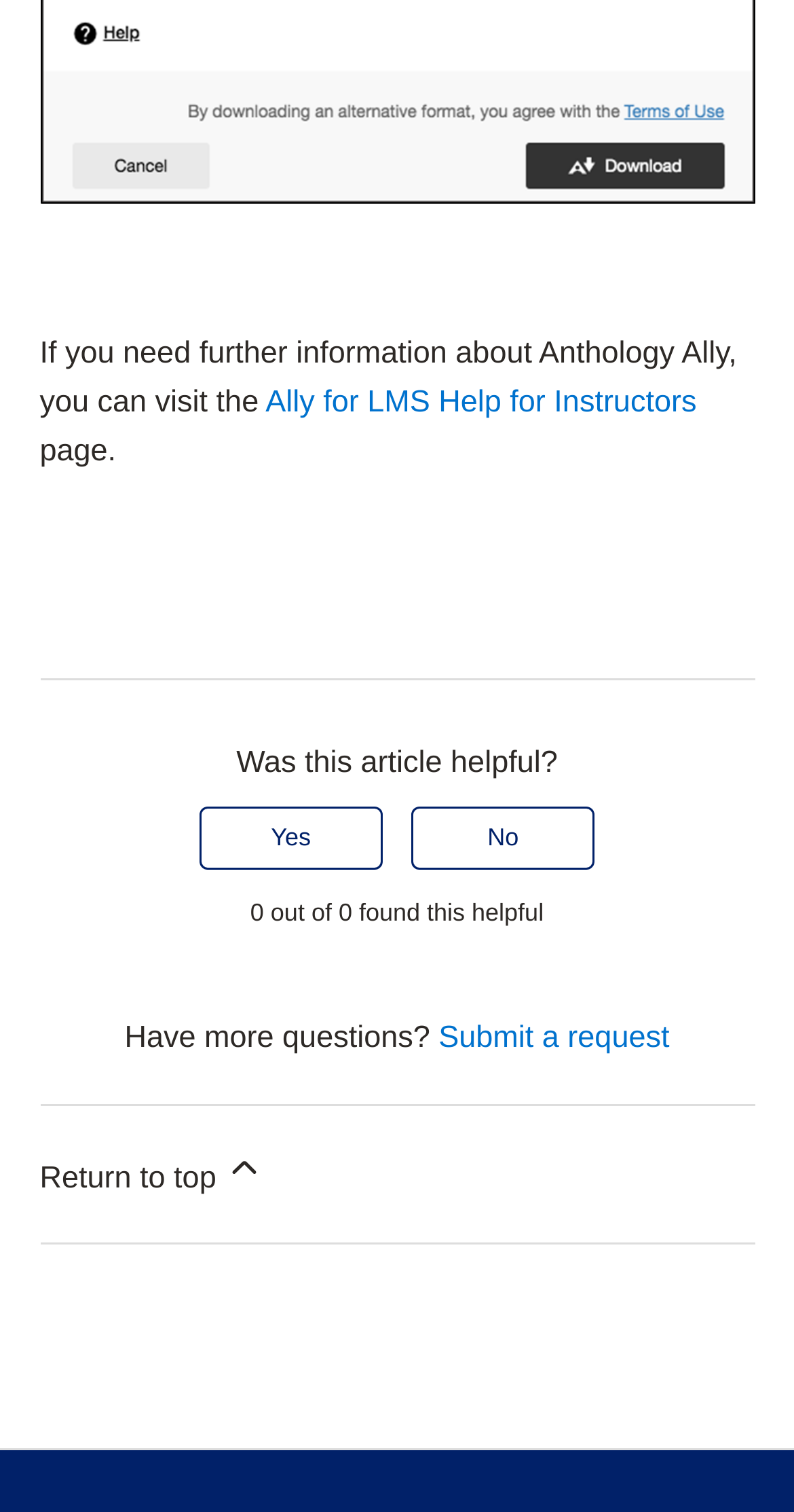Can you give a detailed response to the following question using the information from the image? How can you navigate back to the top of the webpage?

The webpage provides a link 'Return to top' at the bottom, which allows users to navigate back to the top of the webpage.